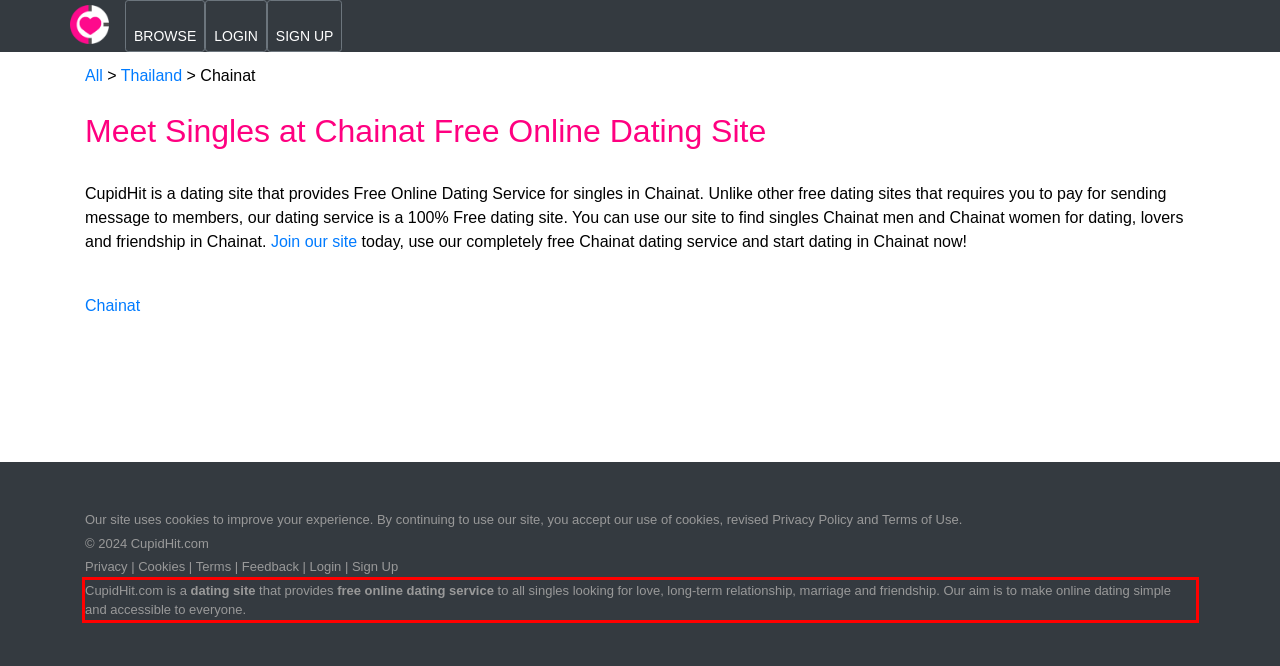Using the provided screenshot, read and generate the text content within the red-bordered area.

CupidHit.com is a dating site that provides free online dating service to all singles looking for love, long-term relationship, marriage and friendship. Our aim is to make online dating simple and accessible to everyone.